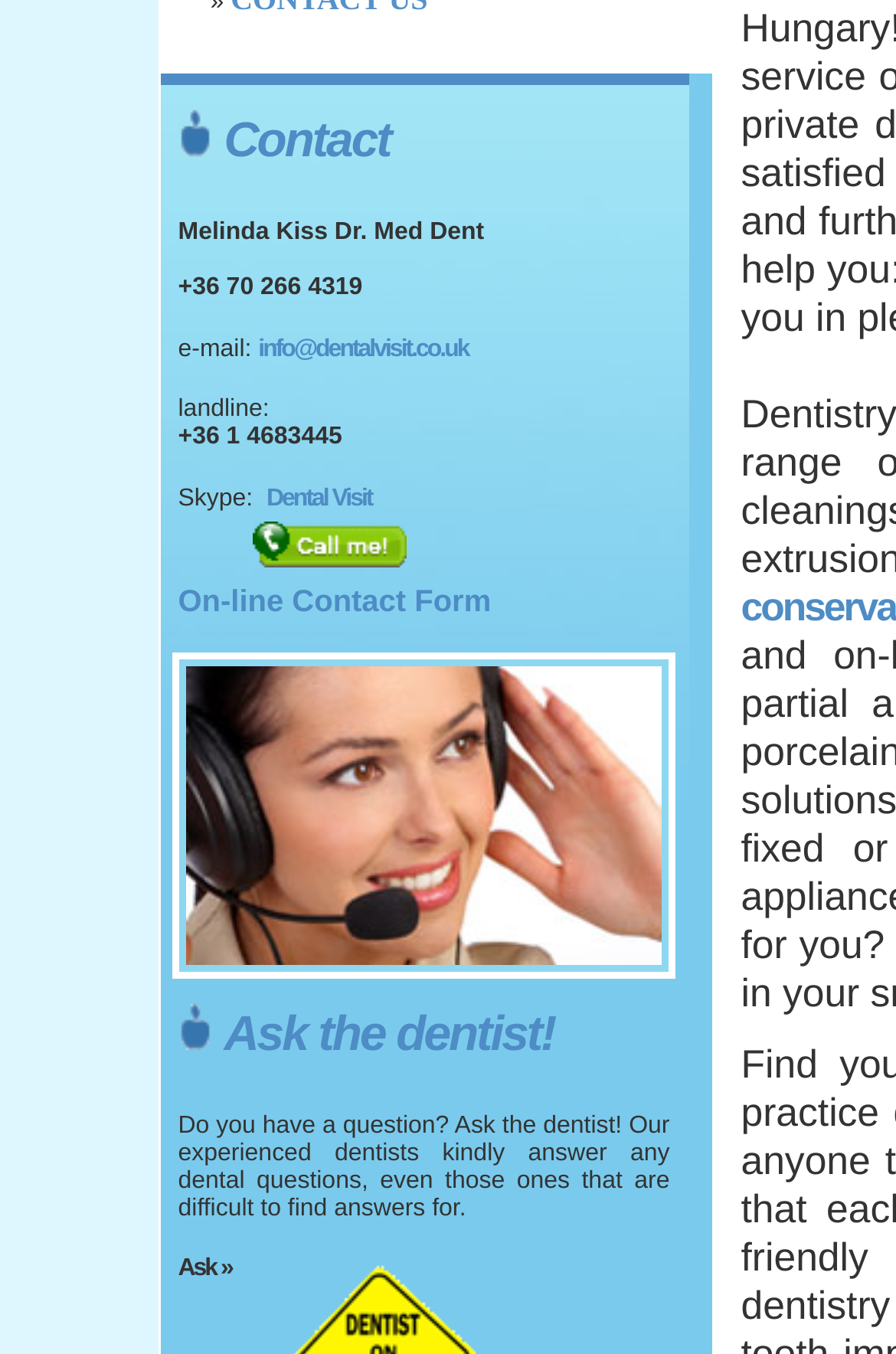From the webpage screenshot, predict the bounding box coordinates (top-left x, top-left y, bottom-right x, bottom-right y) for the UI element described here: Home

None